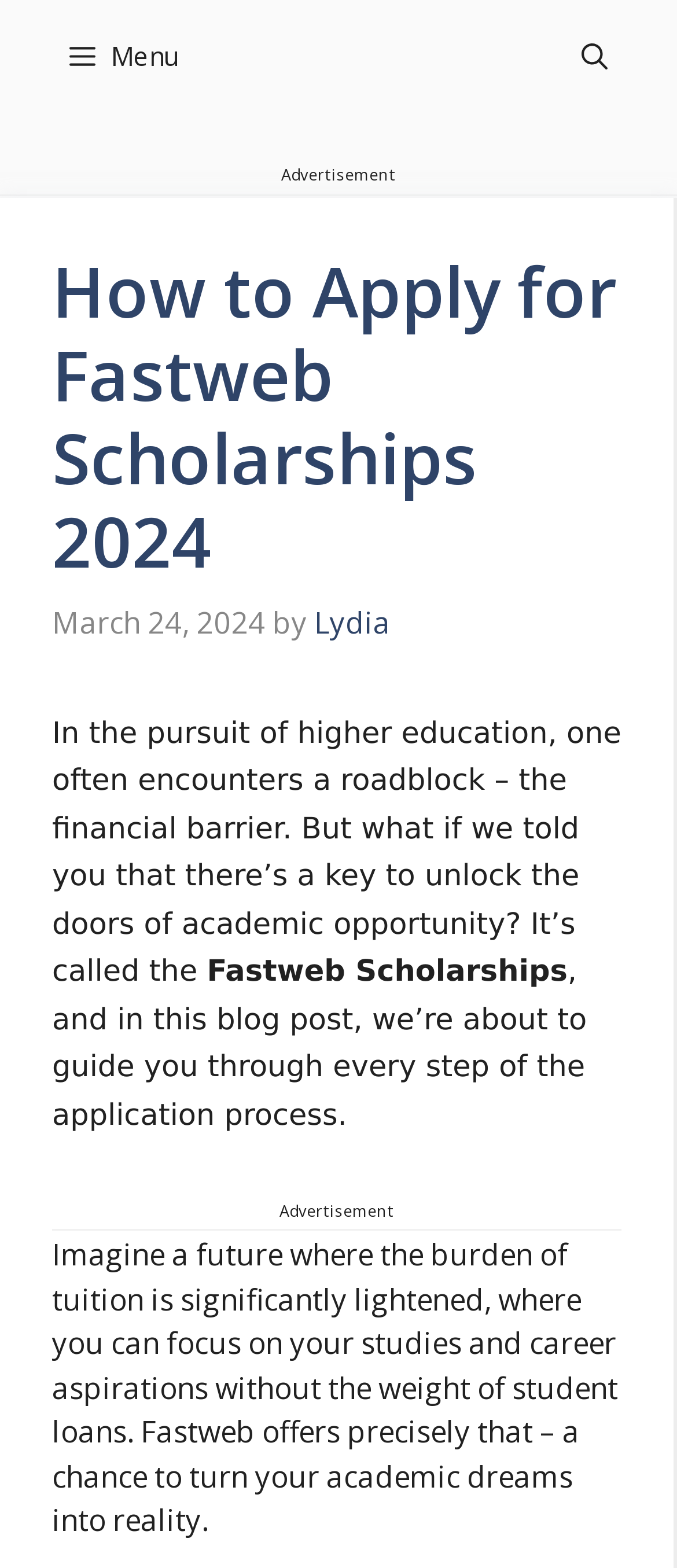Using the provided element description: "Menu", determine the bounding box coordinates of the corresponding UI element in the screenshot.

[0.051, 0.0, 0.313, 0.072]